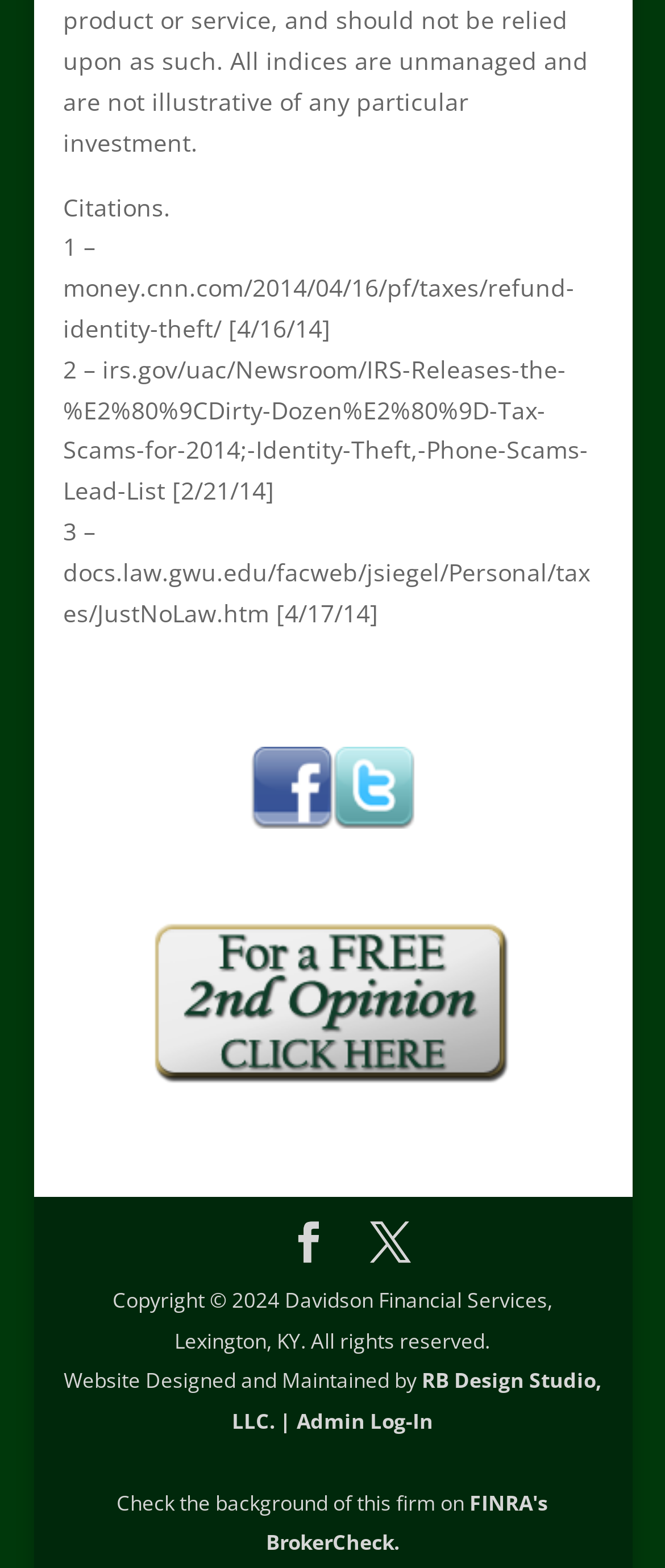Please specify the bounding box coordinates in the format (top-left x, top-left y, bottom-right x, bottom-right y), with all values as floating point numbers between 0 and 1. Identify the bounding box of the UI element described by: RB Design Studio, LLC. |

[0.349, 0.871, 0.904, 0.916]